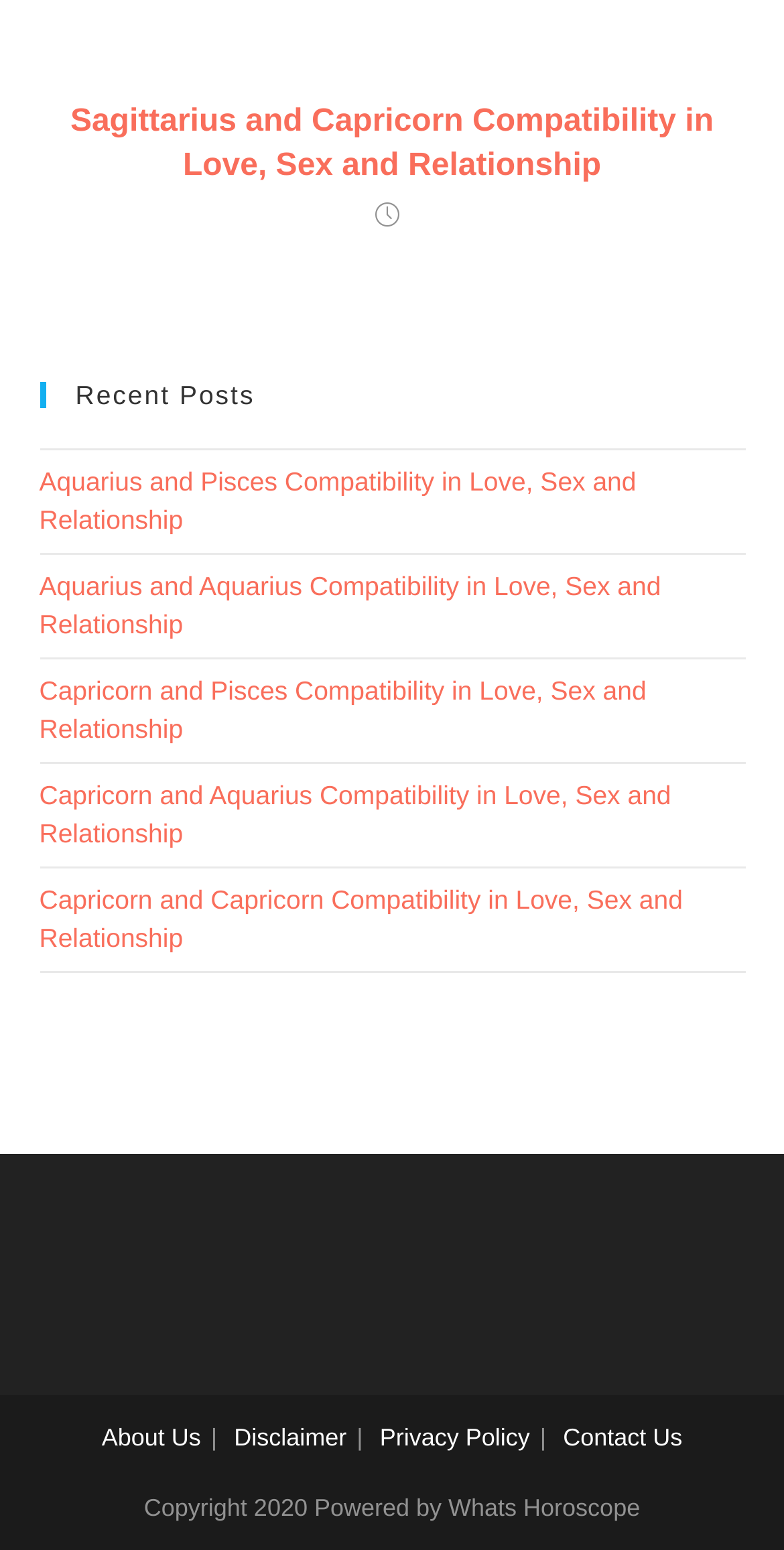Please find the bounding box coordinates of the section that needs to be clicked to achieve this instruction: "Check out stainless rotary cheese grater".

None